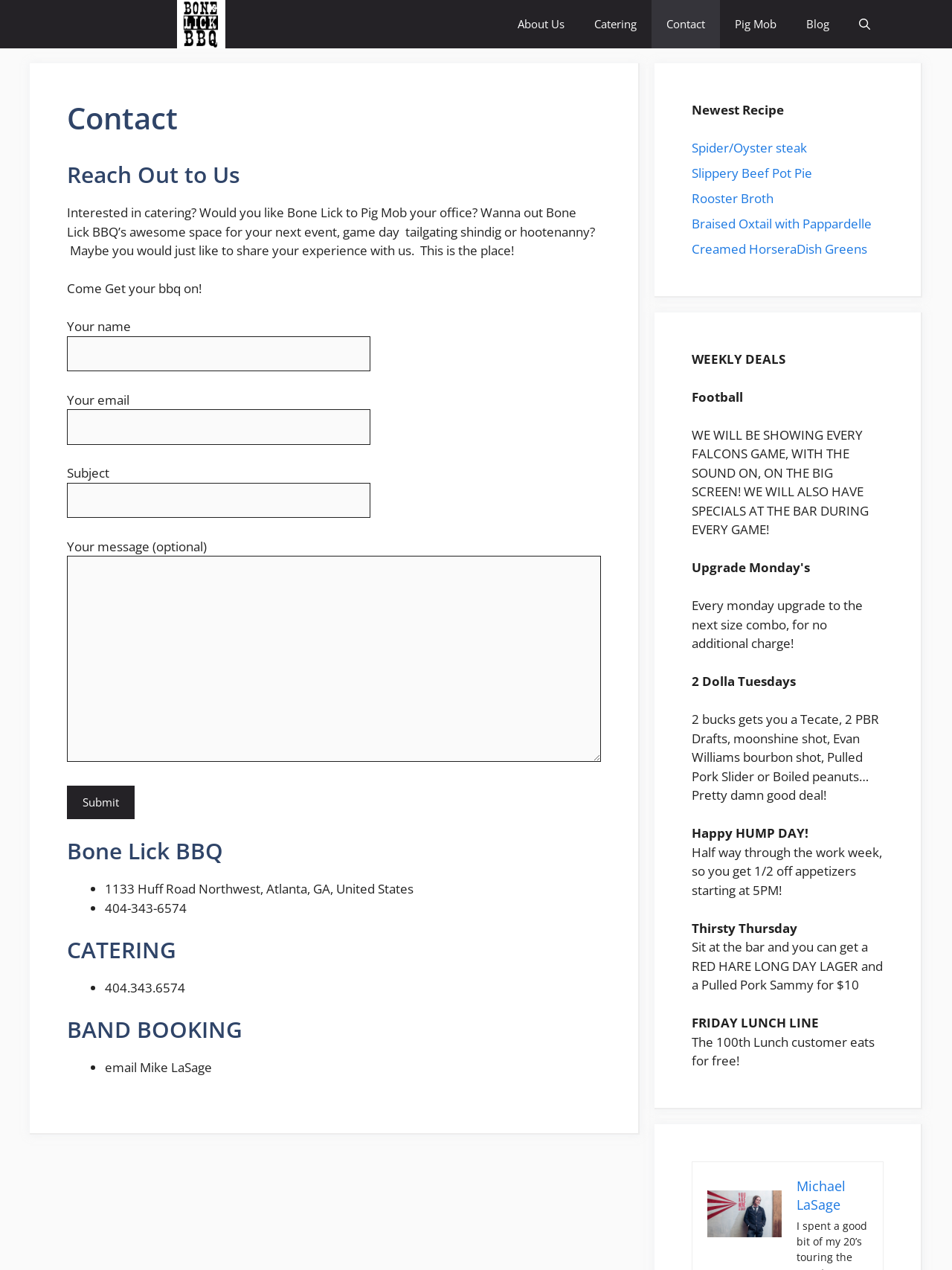What is the purpose of the contact form?
Look at the image and answer with only one word or phrase.

To reach out to the restaurant